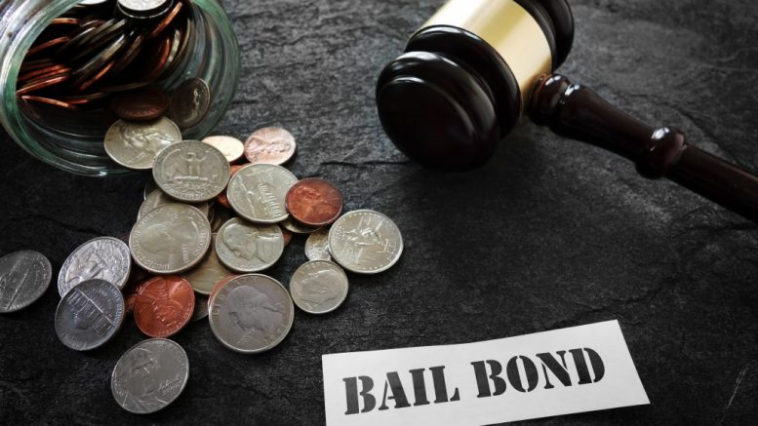Provide a brief response in the form of a single word or phrase:
What is in the glass jar?

Coins